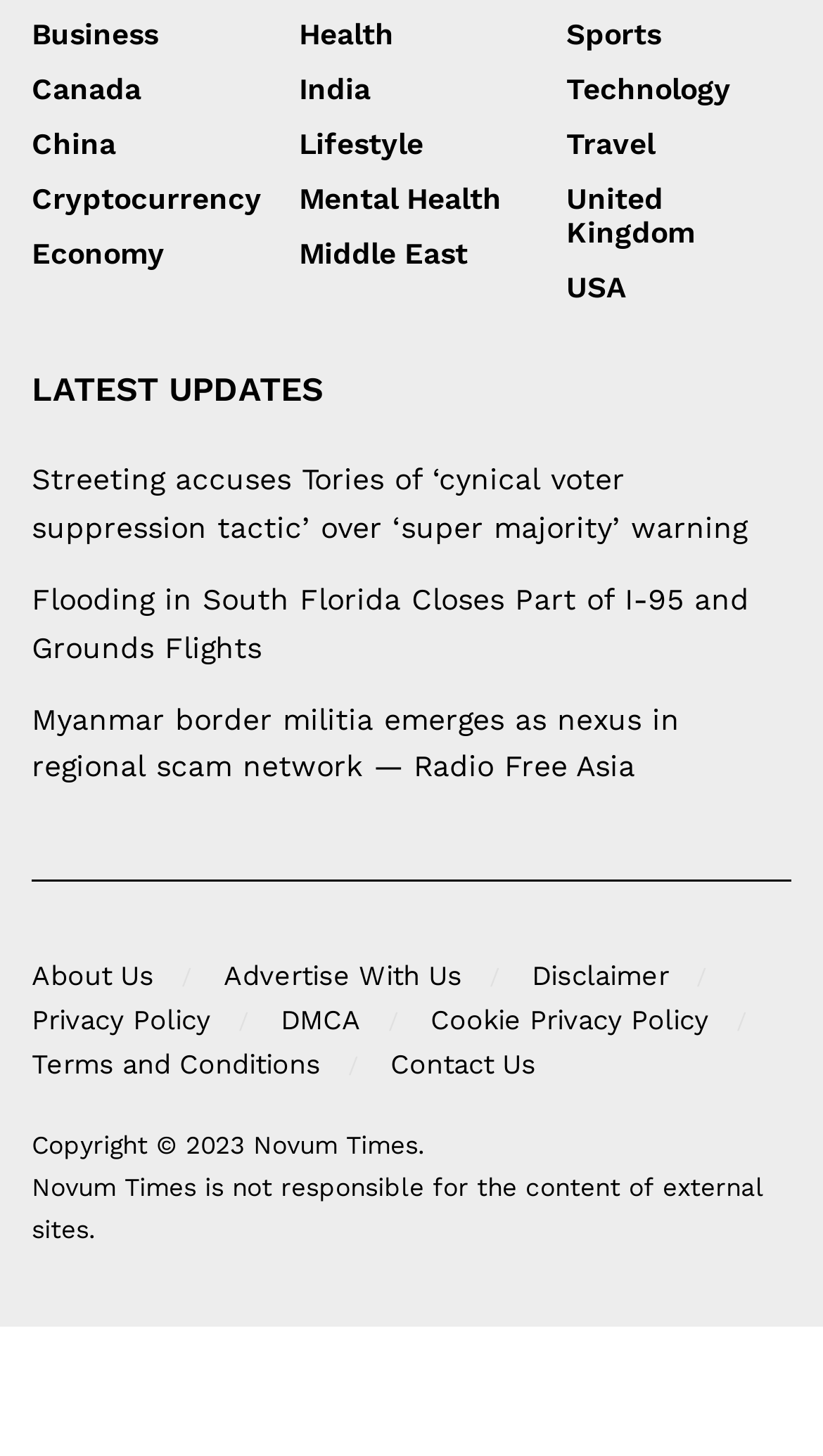How many links are there in the 'LATEST UPDATES' section?
Identify the answer in the screenshot and reply with a single word or phrase.

3